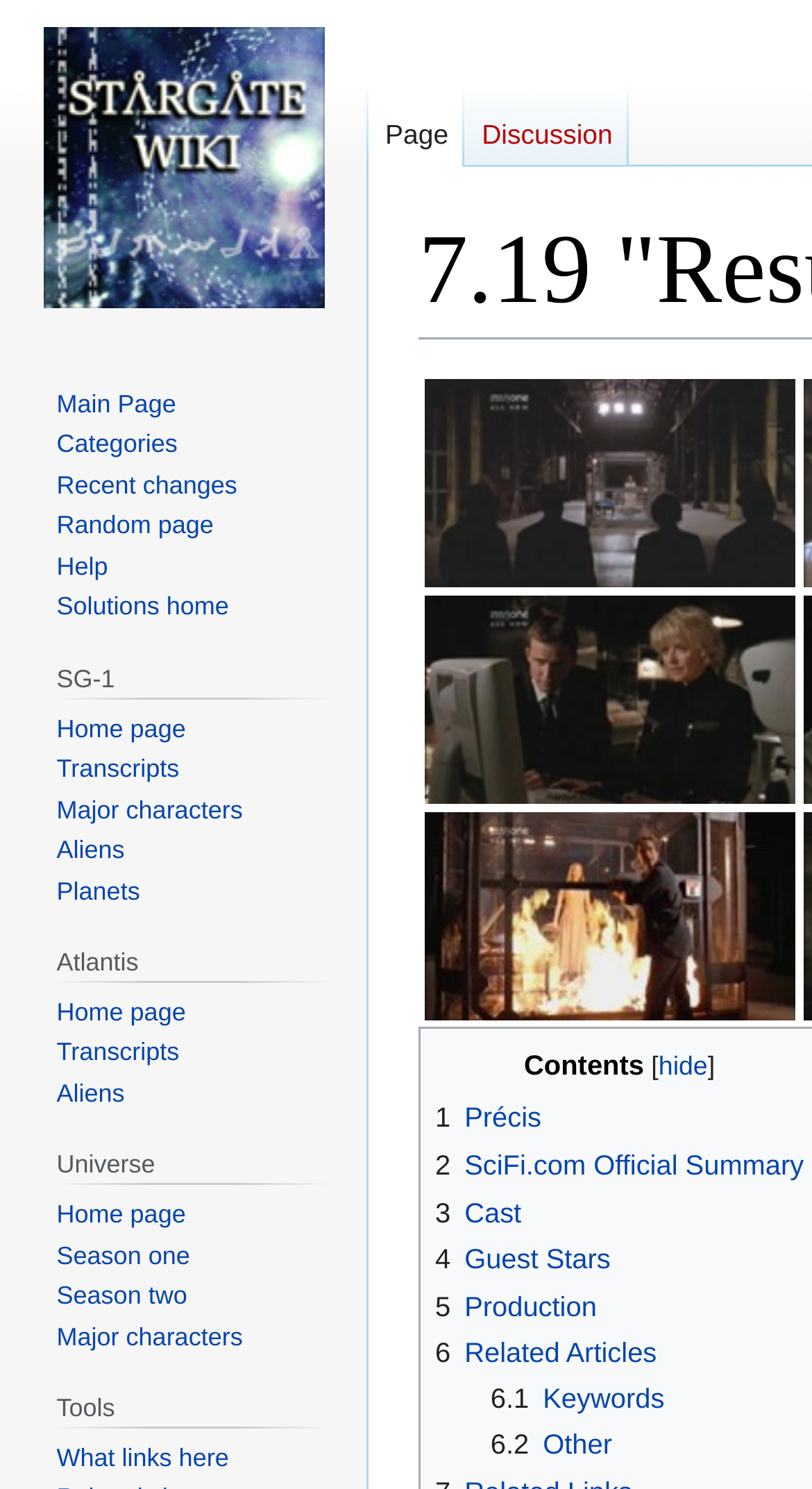Please provide a comprehensive response to the question below by analyzing the image: 
How many navigation sections are there?

I counted the number of navigation sections on the webpage, which are 'Namespaces', 'Navigation', 'SG-1', and 'Atlantis', so there are 4 navigation sections in total.